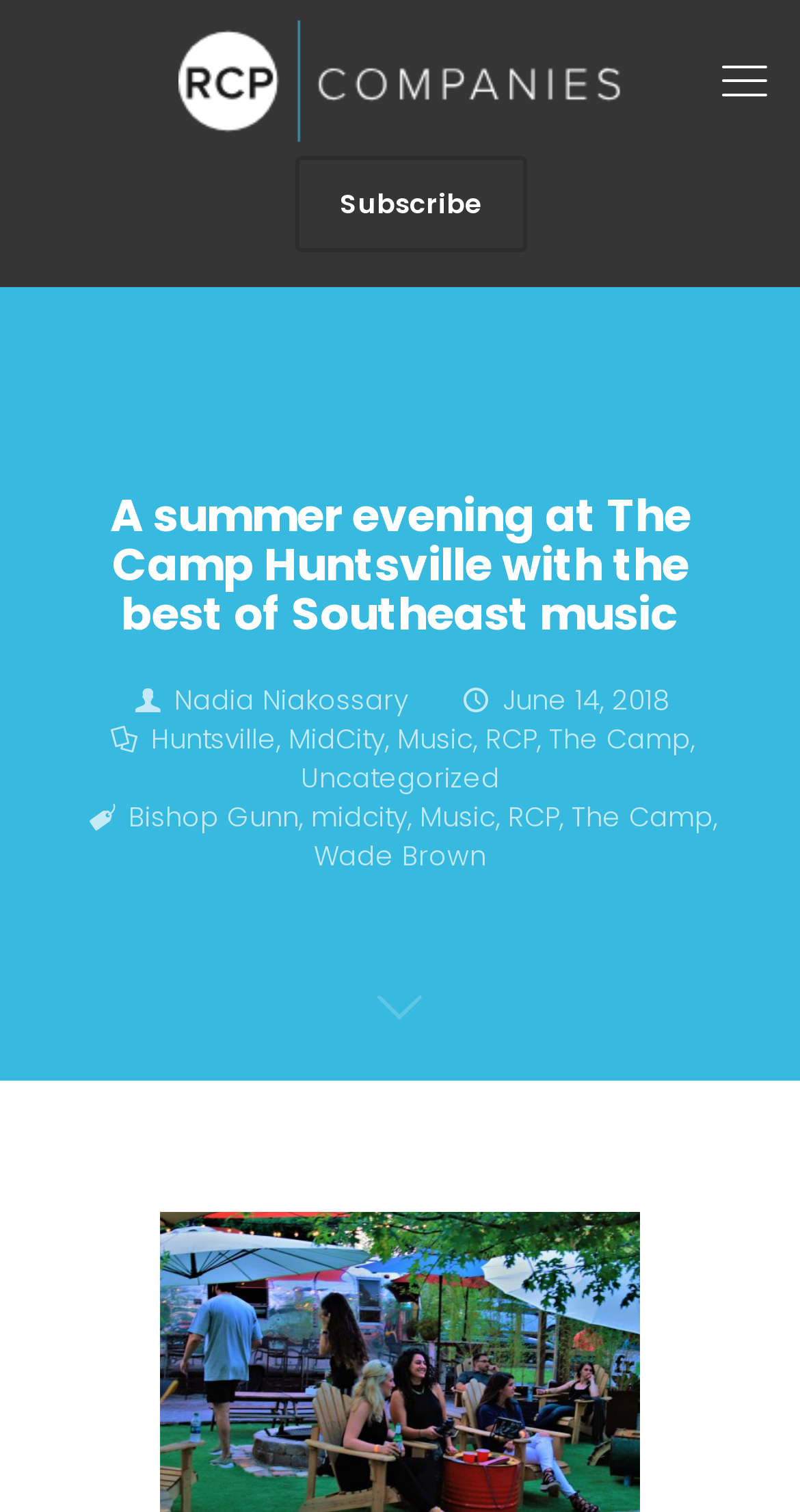Can you determine the bounding box coordinates of the area that needs to be clicked to fulfill the following instruction: "view Afslot"?

None